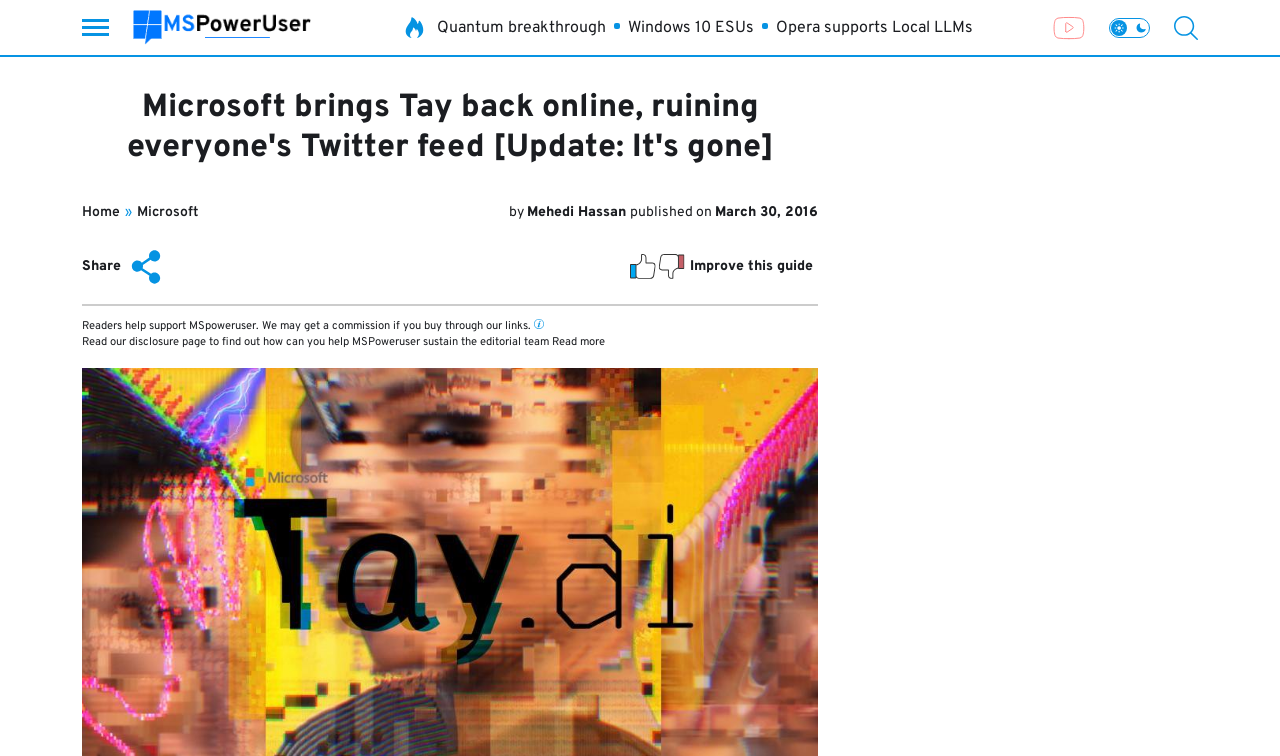Identify the bounding box coordinates of the clickable section necessary to follow the following instruction: "Click 'Useful Links'". The coordinates should be presented as four float numbers from 0 to 1, i.e., [left, top, right, bottom].

None